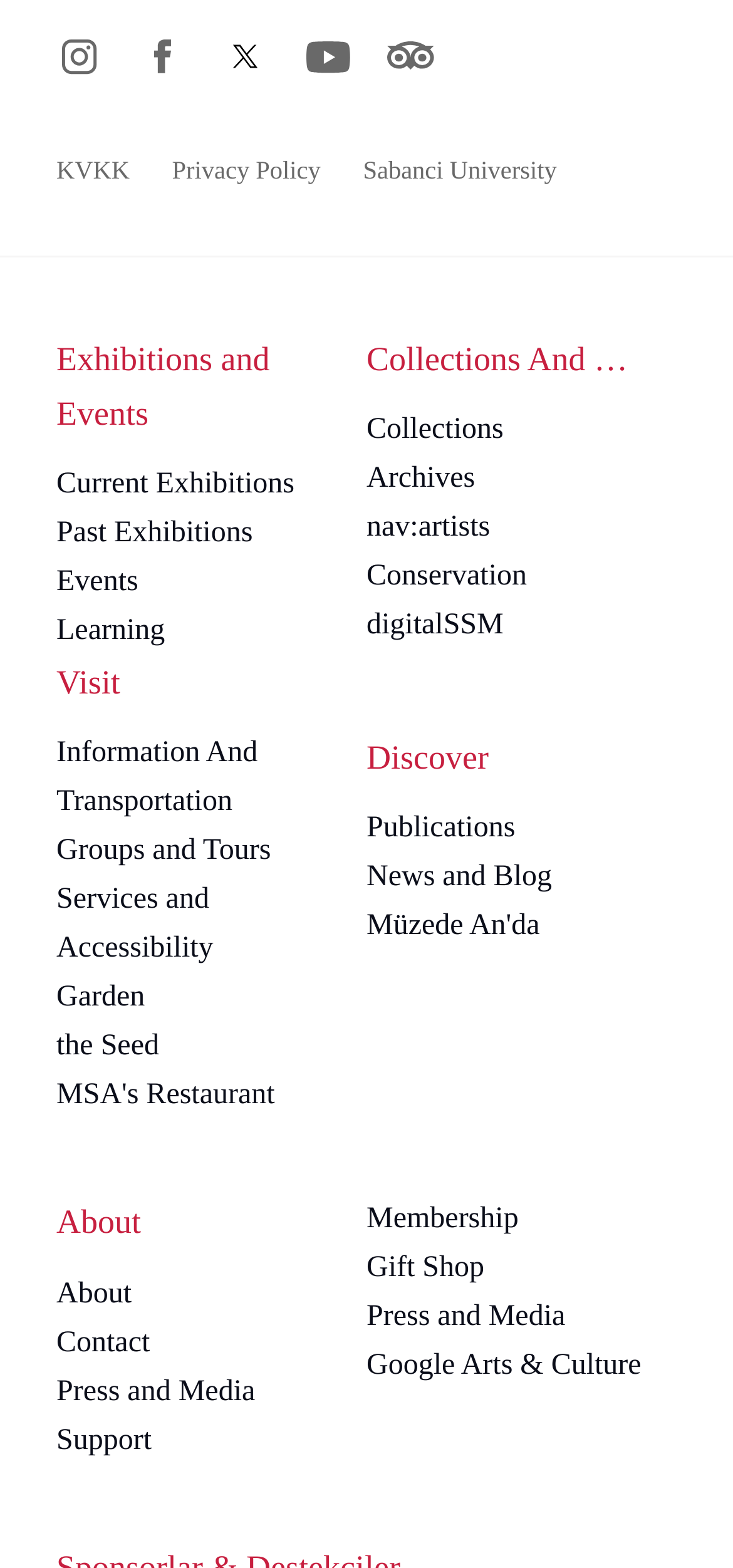Please identify the coordinates of the bounding box for the clickable region that will accomplish this instruction: "Get Information And Transportation".

[0.077, 0.466, 0.5, 0.528]